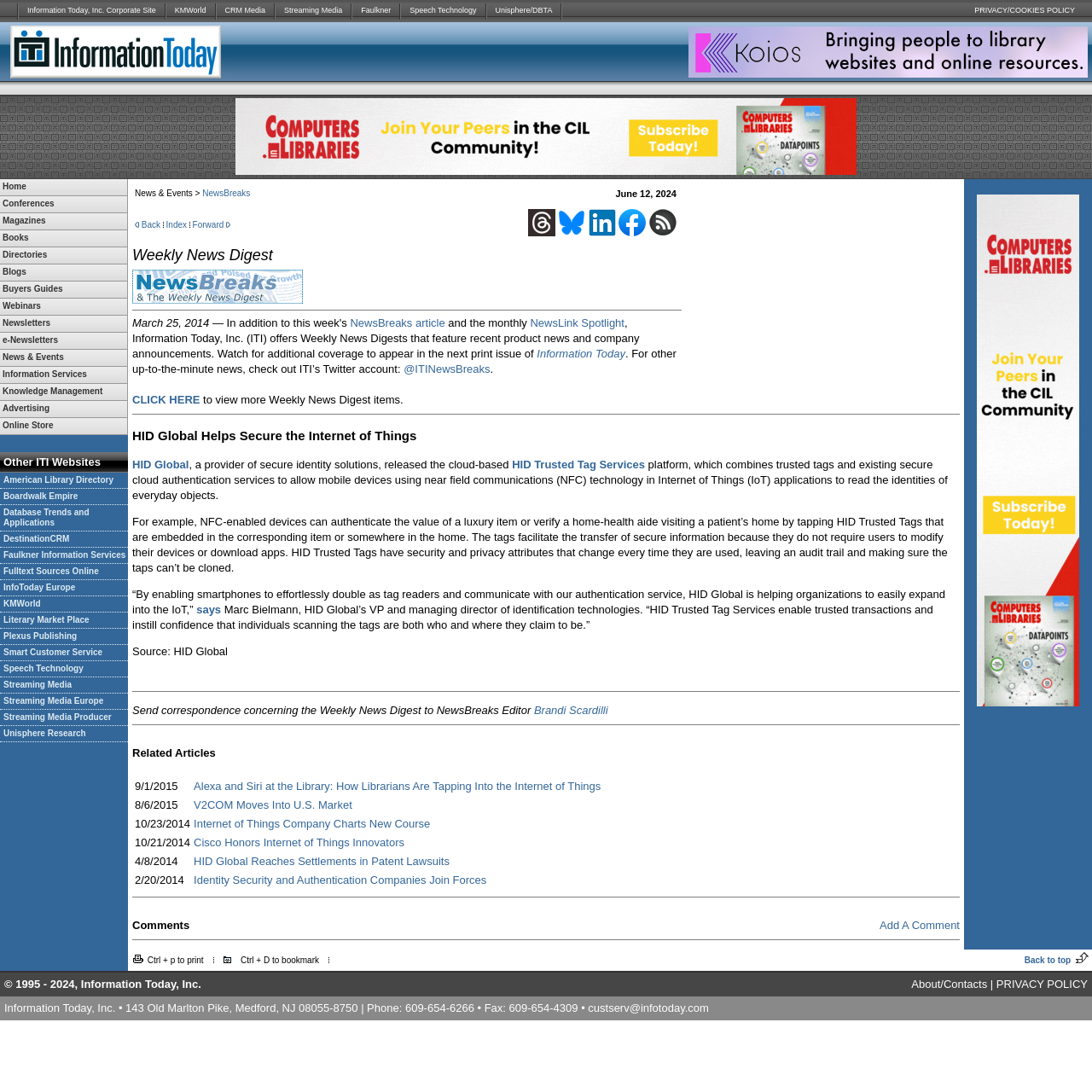Locate the bounding box coordinates of the item that should be clicked to fulfill the instruction: "Click PRIVACY/COOKIES POLICY".

[0.821, 0.0, 1.0, 0.02]